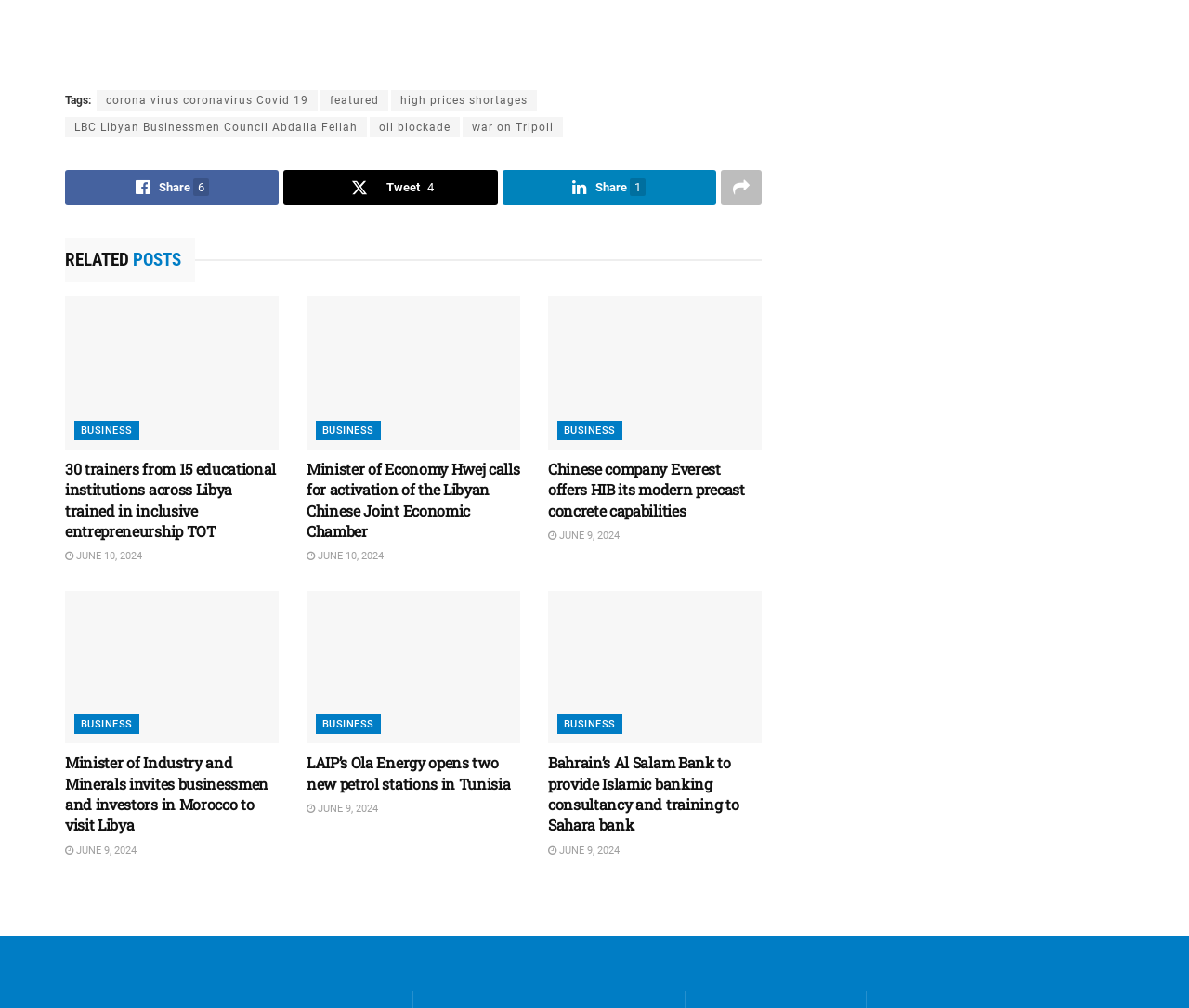Based on the image, please elaborate on the answer to the following question:
What is the topic of the first link?

The first link on the webpage has the text 'corona virus coronavirus Covid 19', which suggests that the topic of the link is related to the coronavirus pandemic.